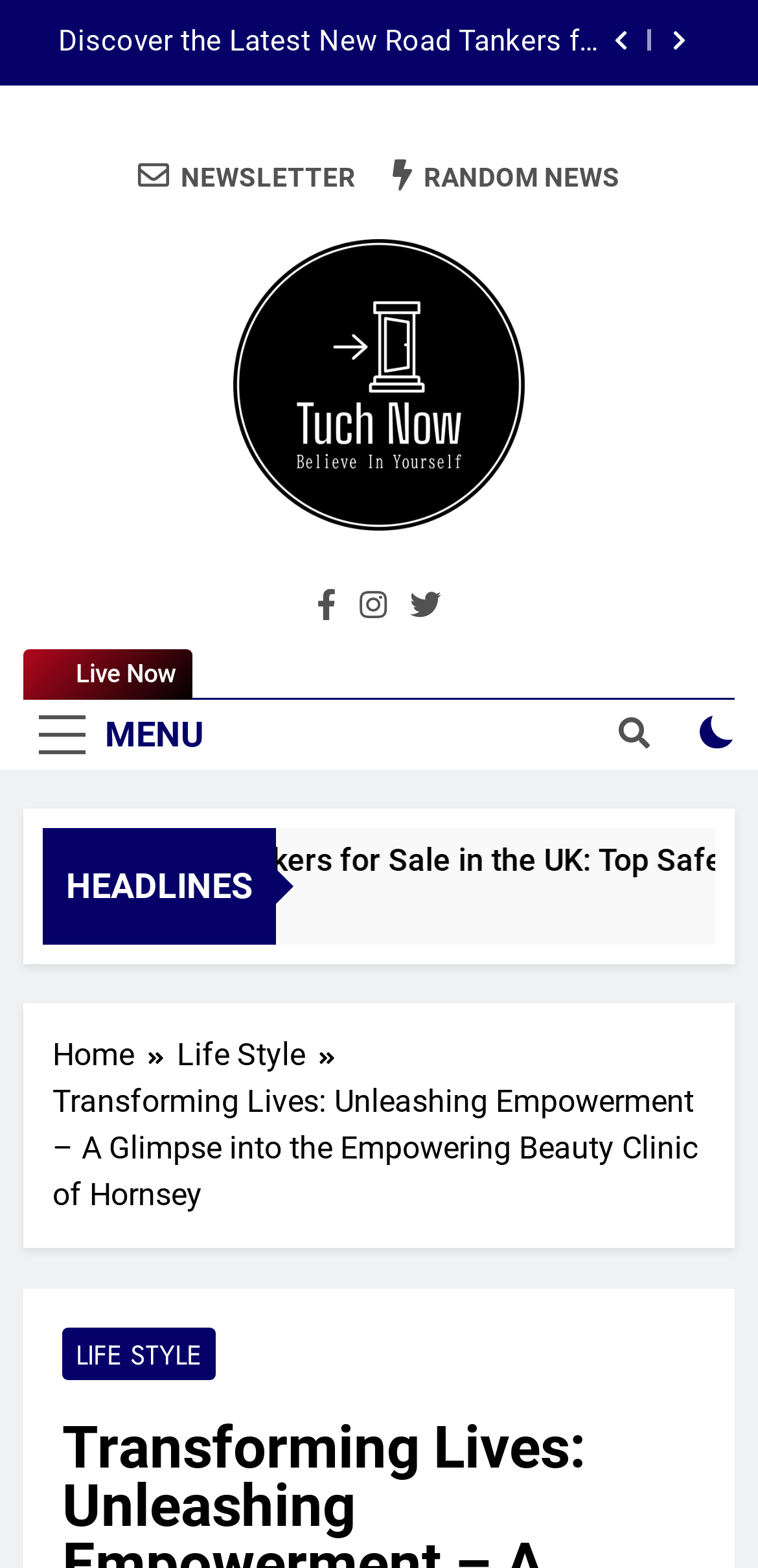Please extract the title of the webpage.

Transforming Lives: Unleashing Empowerment – A Glimpse into the Empowering Beauty Clinic of Hornsey